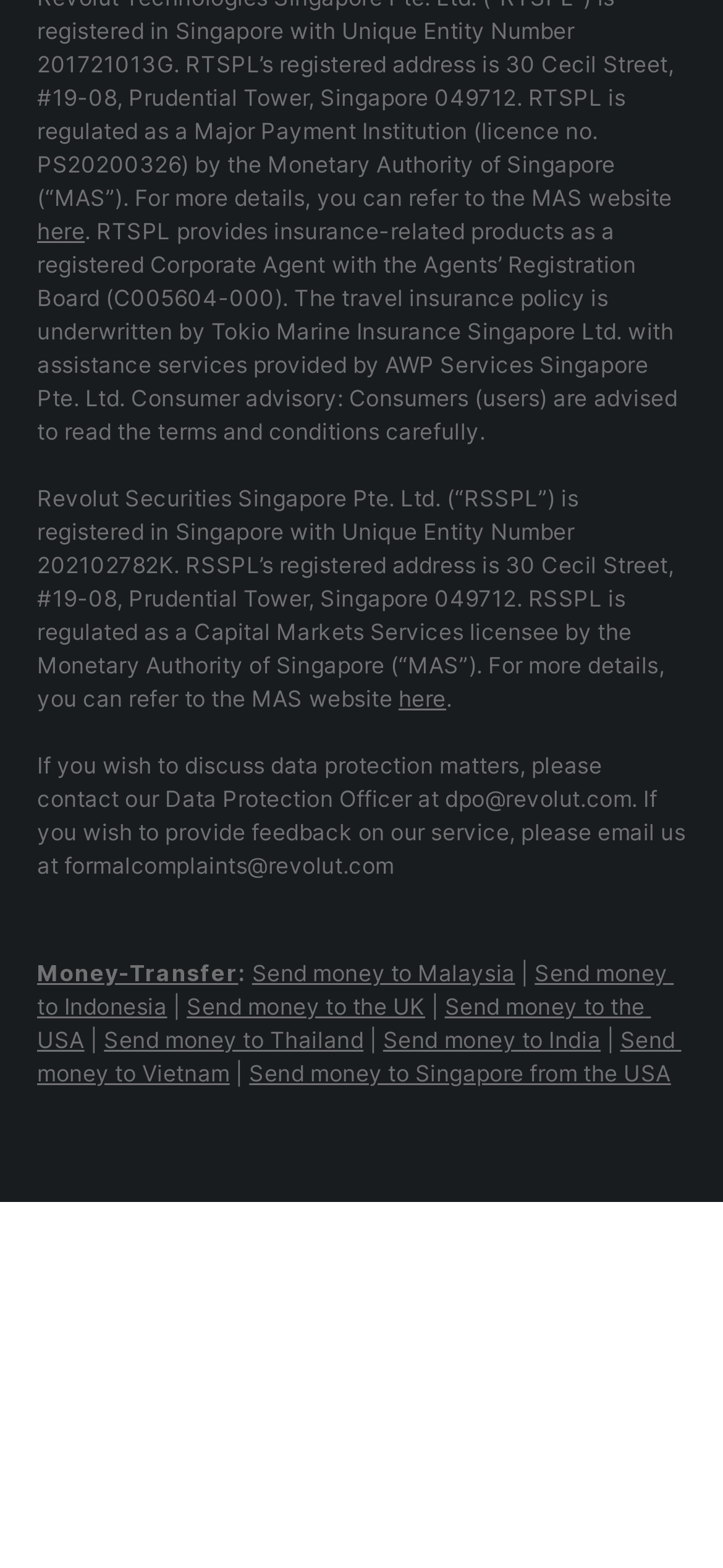Identify the bounding box of the HTML element described here: "Send money to Vietnam". Provide the coordinates as four float numbers between 0 and 1: [left, top, right, bottom].

[0.051, 0.931, 0.942, 0.97]